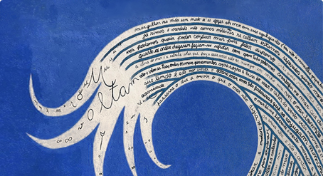Describe all elements and aspects of the image.

The image features a stylized, flowing wave against a deep blue background. The wave is made up of an intricate pattern of lines resembling text, suggesting a connection to communication or information. The text appears to be written in a soft, flowing script, enhancing the artistic quality of the wave design. This visually captivating representation could symbolize the flow of knowledge or the importance of aquatic themes, resonating with the overarching topic of fisheries and sustainable seafood practices highlighted on the webpage. The use of blue evokes feelings of depth and tranquility, aligning with themes of water and ecology.